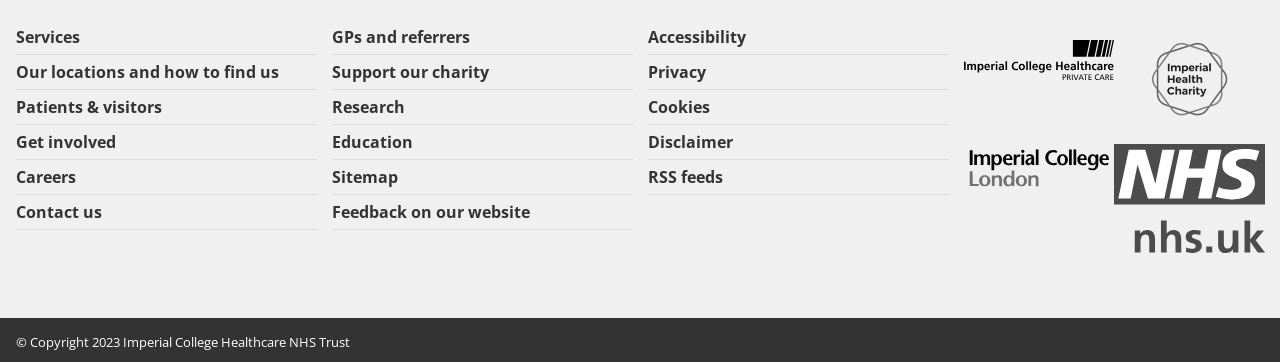Pinpoint the bounding box coordinates of the clickable element needed to complete the instruction: "Visit Imperial Private Healthcare". The coordinates should be provided as four float numbers between 0 and 1: [left, top, right, bottom].

[0.753, 0.173, 0.87, 0.234]